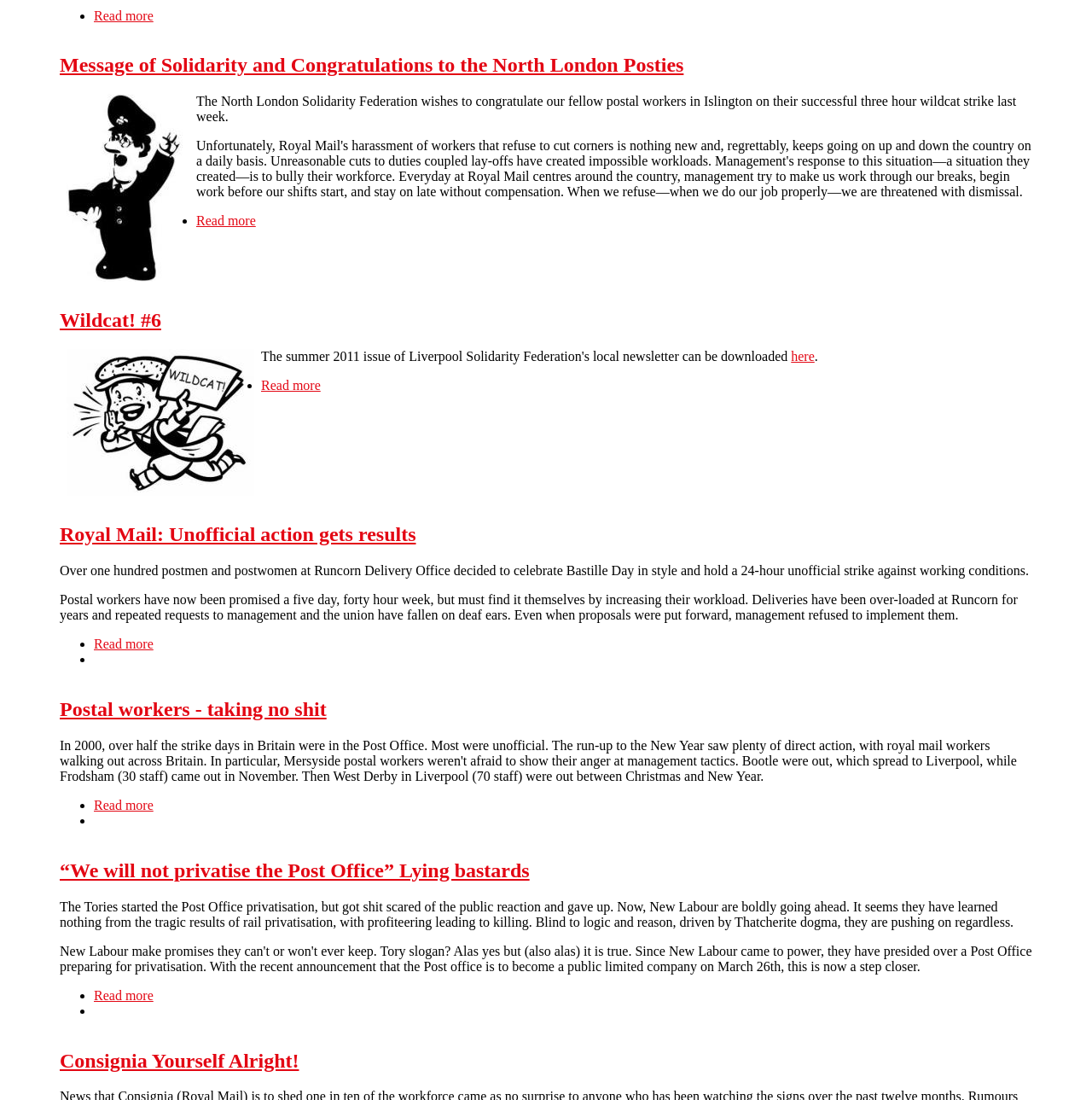Identify the bounding box coordinates of the region that needs to be clicked to carry out this instruction: "Read more about Postal workers - taking no shit". Provide these coordinates as four float numbers ranging from 0 to 1, i.e., [left, top, right, bottom].

[0.086, 0.725, 0.14, 0.738]